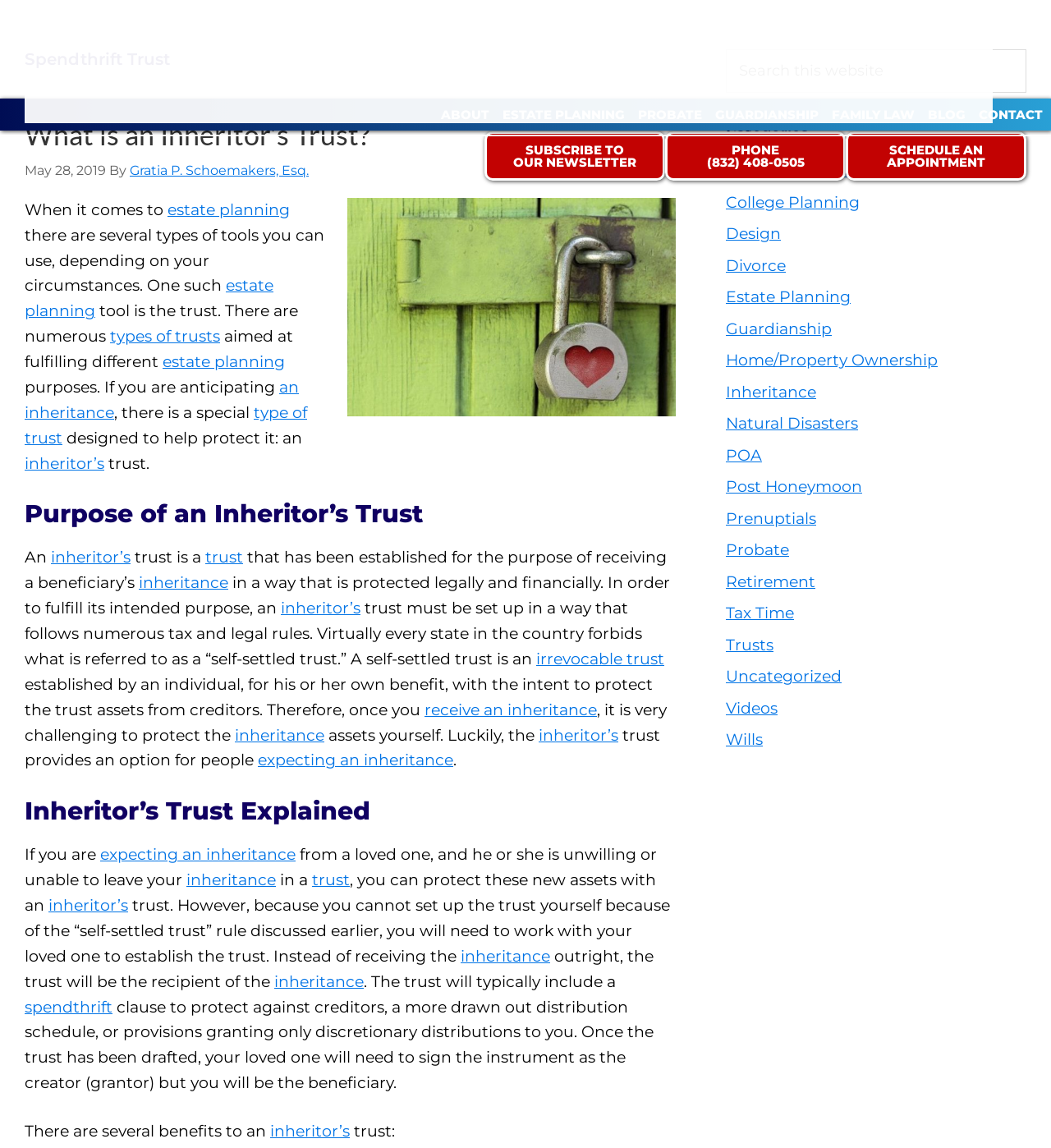Please give a short response to the question using one word or a phrase:
Who is the author of the article?

Gratia P. Schoemakers, Esq.